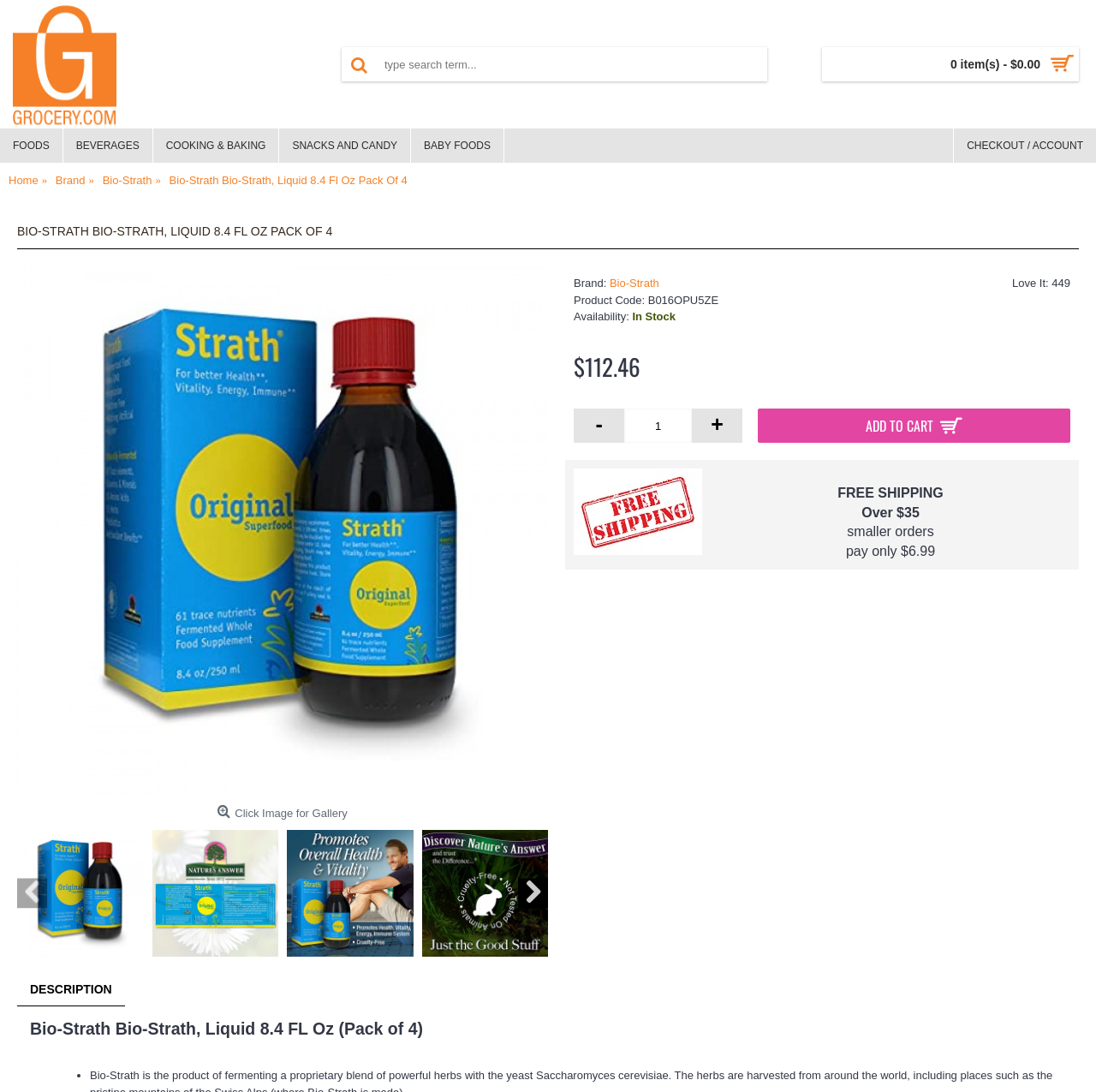Locate the bounding box coordinates of the clickable area to execute the instruction: "Search for a product". Provide the coordinates as four float numbers between 0 and 1, represented as [left, top, right, bottom].

[0.312, 0.043, 0.7, 0.075]